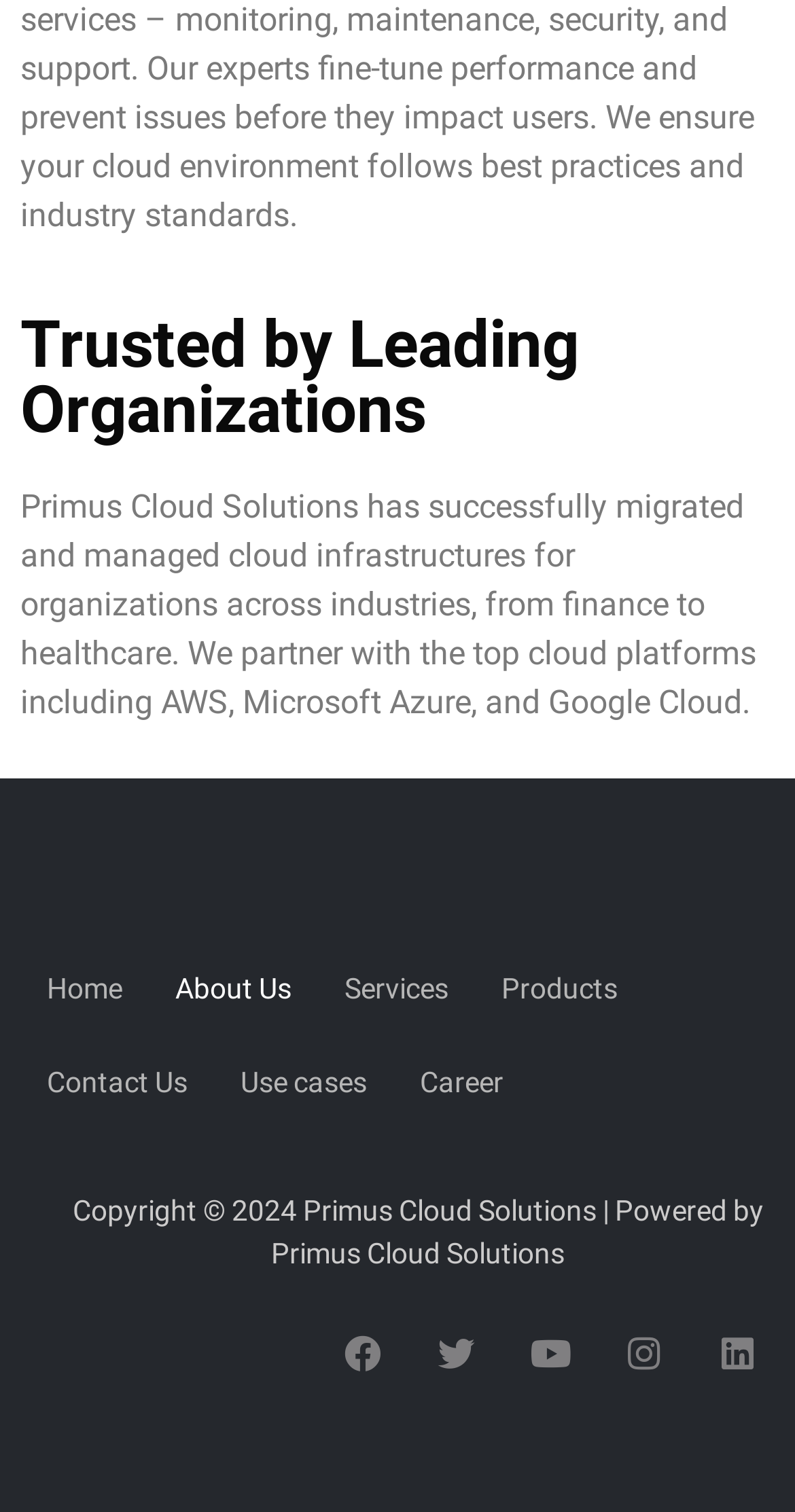Locate the UI element described as follows: "About Us". Return the bounding box coordinates as four float numbers between 0 and 1 in the order [left, top, right, bottom].

[0.187, 0.623, 0.4, 0.685]